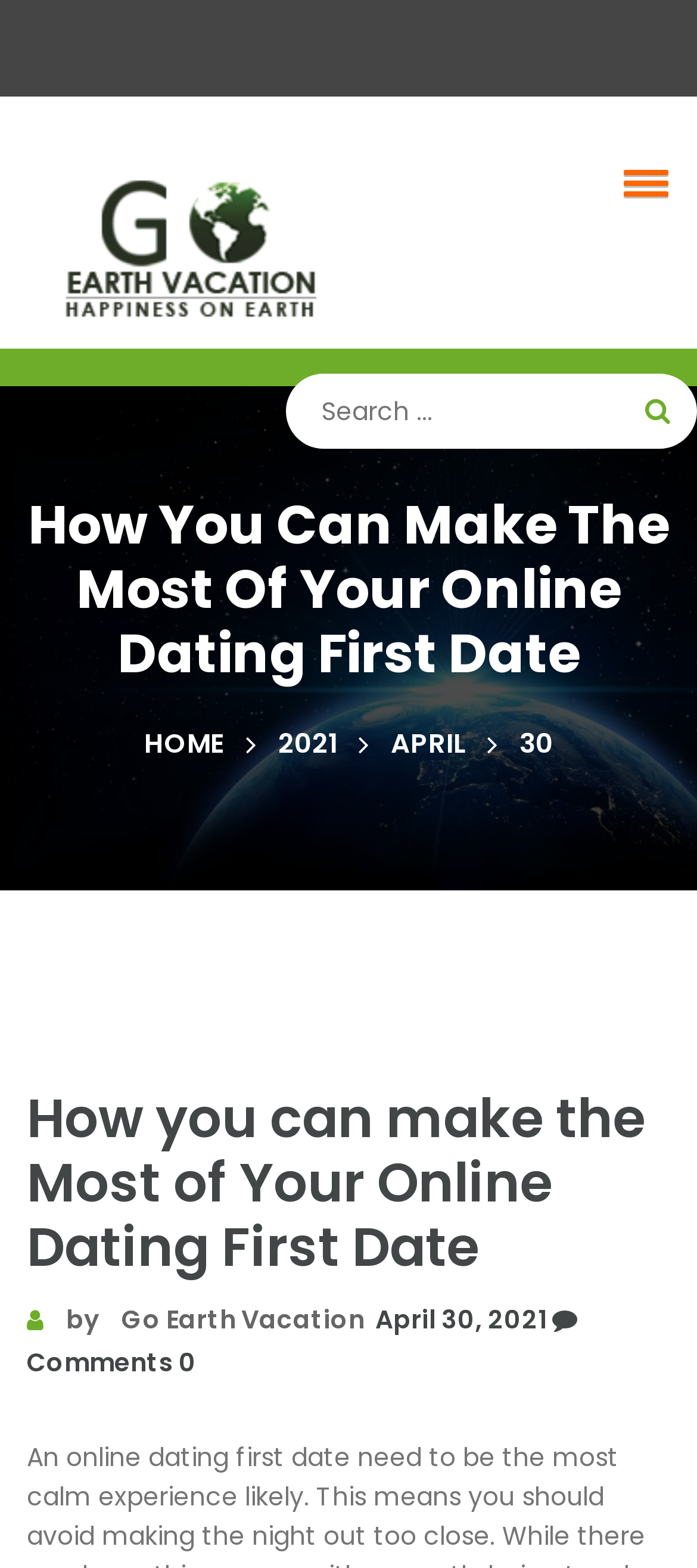Identify the bounding box coordinates for the element you need to click to achieve the following task: "View the article posted on April 30, 2021". The coordinates must be four float values ranging from 0 to 1, formatted as [left, top, right, bottom].

[0.745, 0.462, 0.794, 0.486]